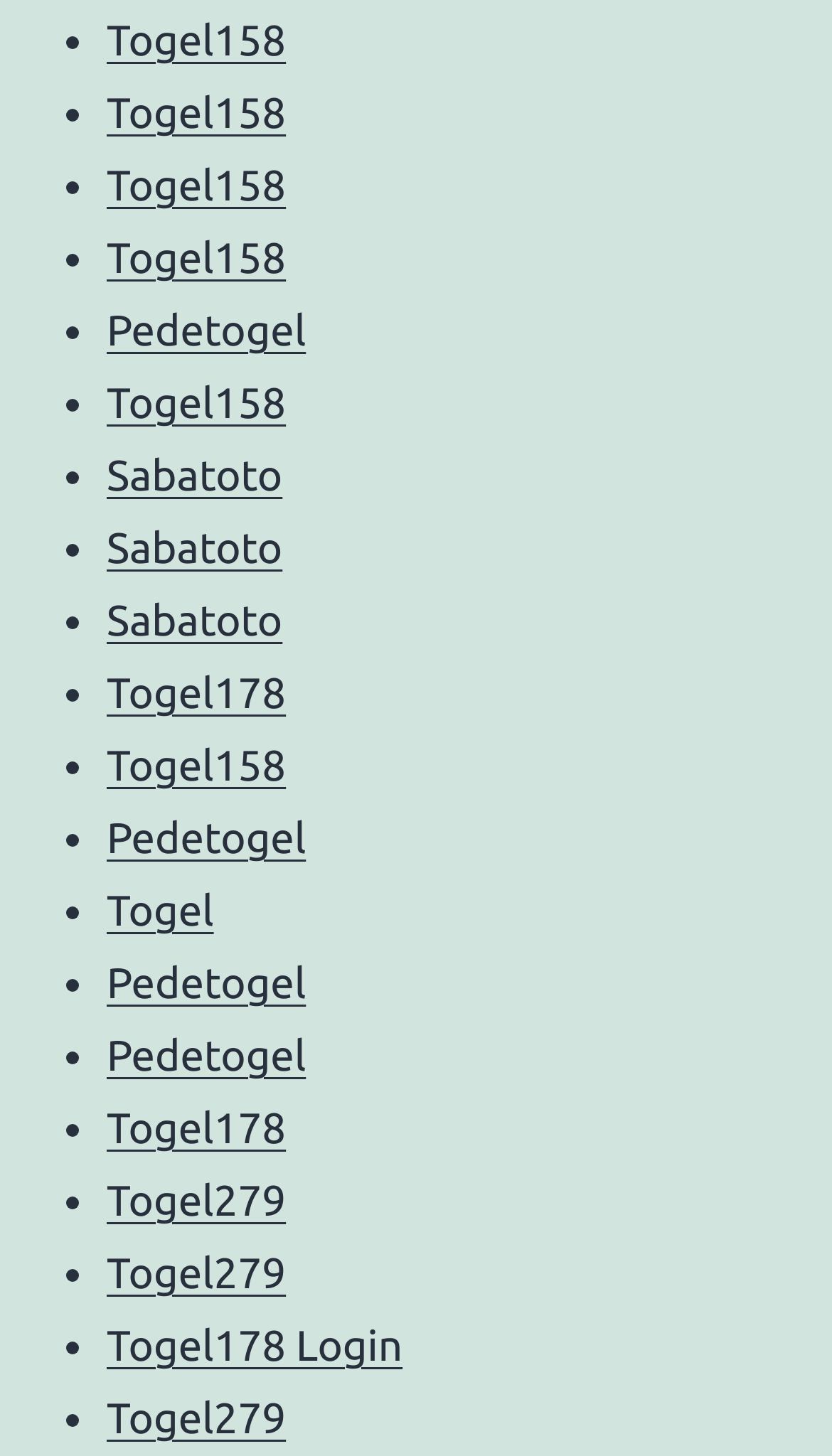Reply to the question with a single word or phrase:
How many unique link texts are there on this webpage?

5